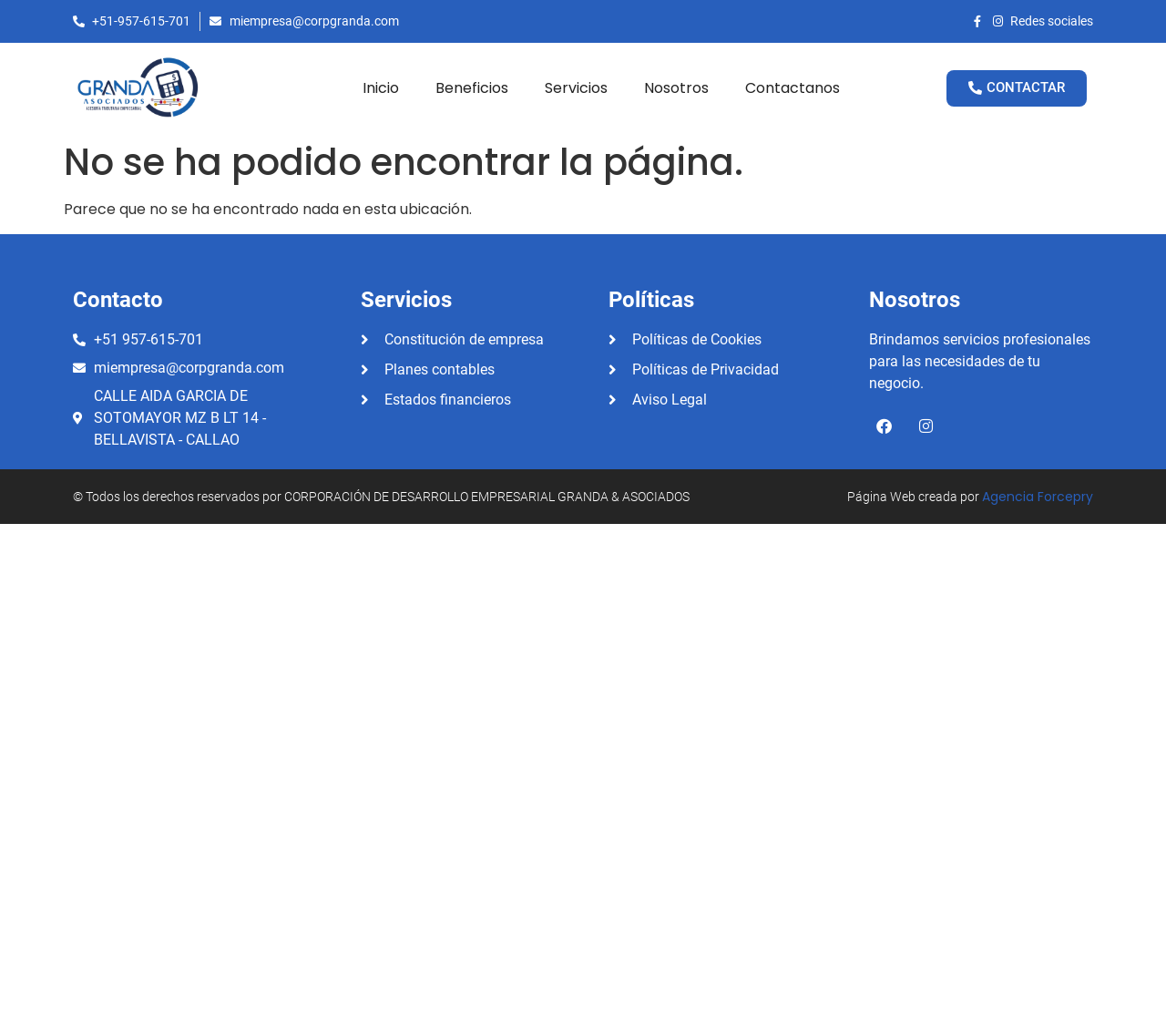Please specify the bounding box coordinates of the element that should be clicked to execute the given instruction: 'Go to the Inicio page'. Ensure the coordinates are four float numbers between 0 and 1, expressed as [left, top, right, bottom].

[0.295, 0.065, 0.358, 0.105]